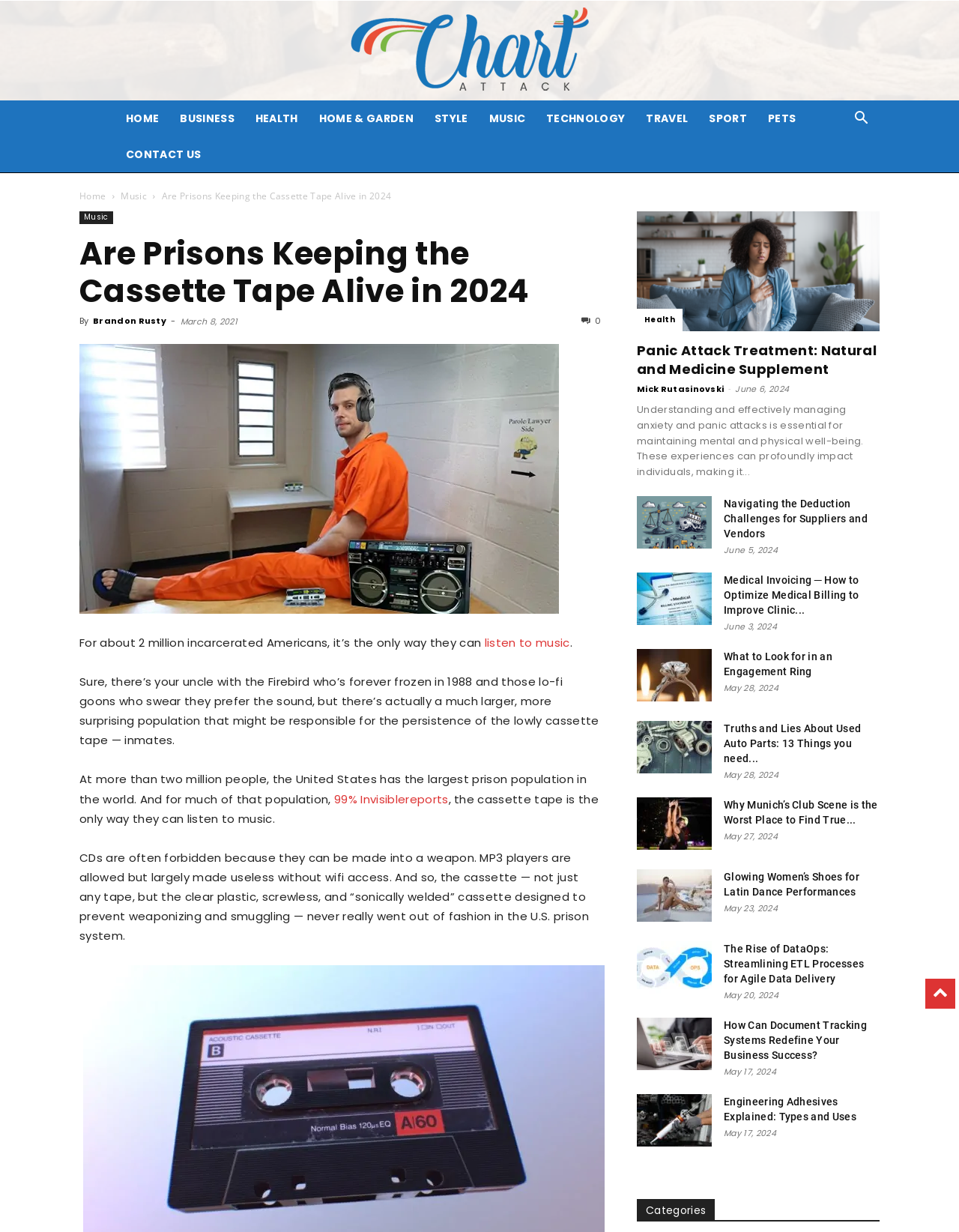Determine the webpage's heading and output its text content.

Are Prisons Keeping the Cassette Tape Alive in 2024